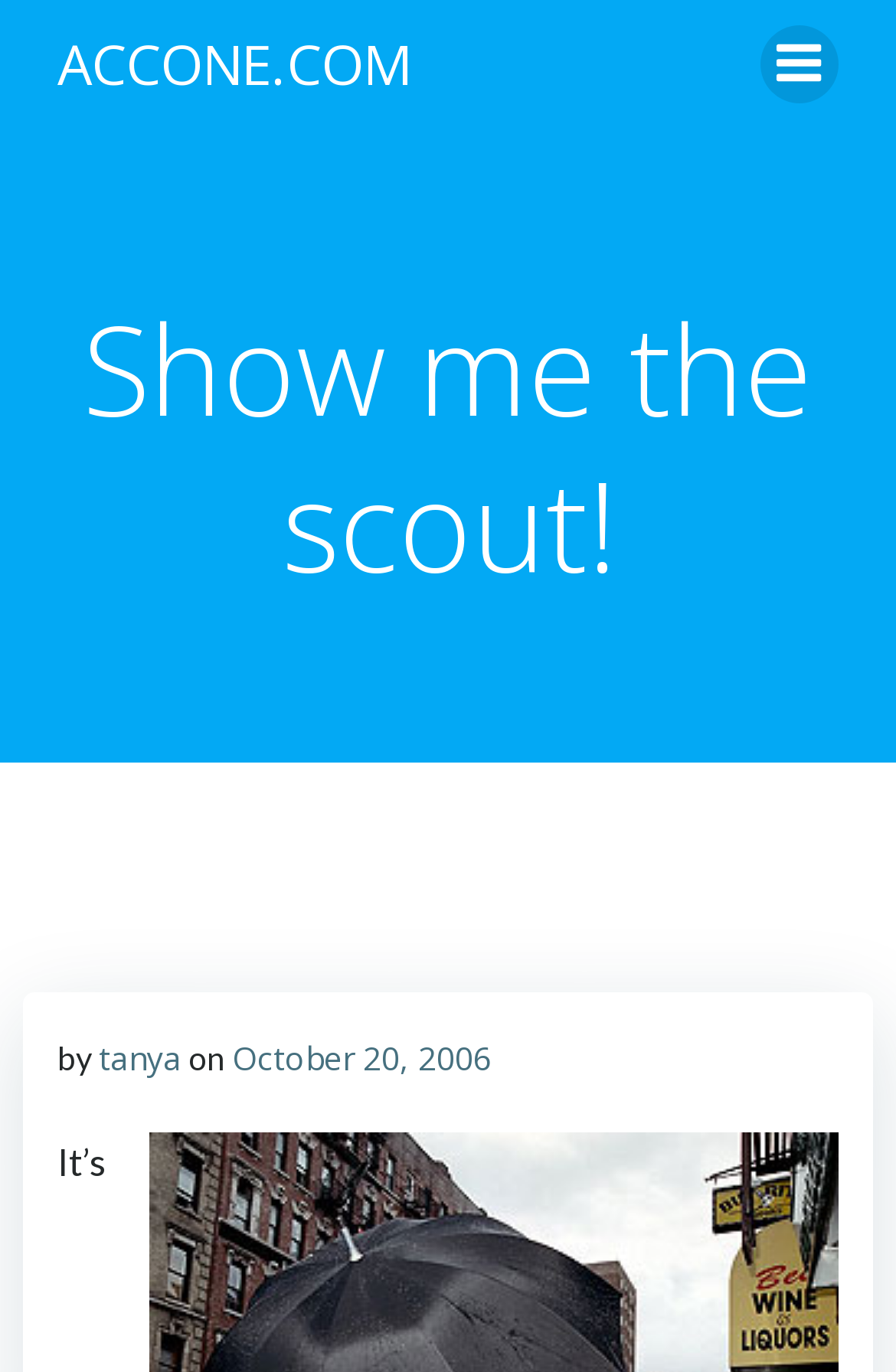What is the purpose of the 'Menu' link?
Carefully examine the image and provide a detailed answer to the question.

The 'Menu' link is located at the top-right corner of the webpage, and it is likely to open a menu when clicked, as it is a common convention in web design.